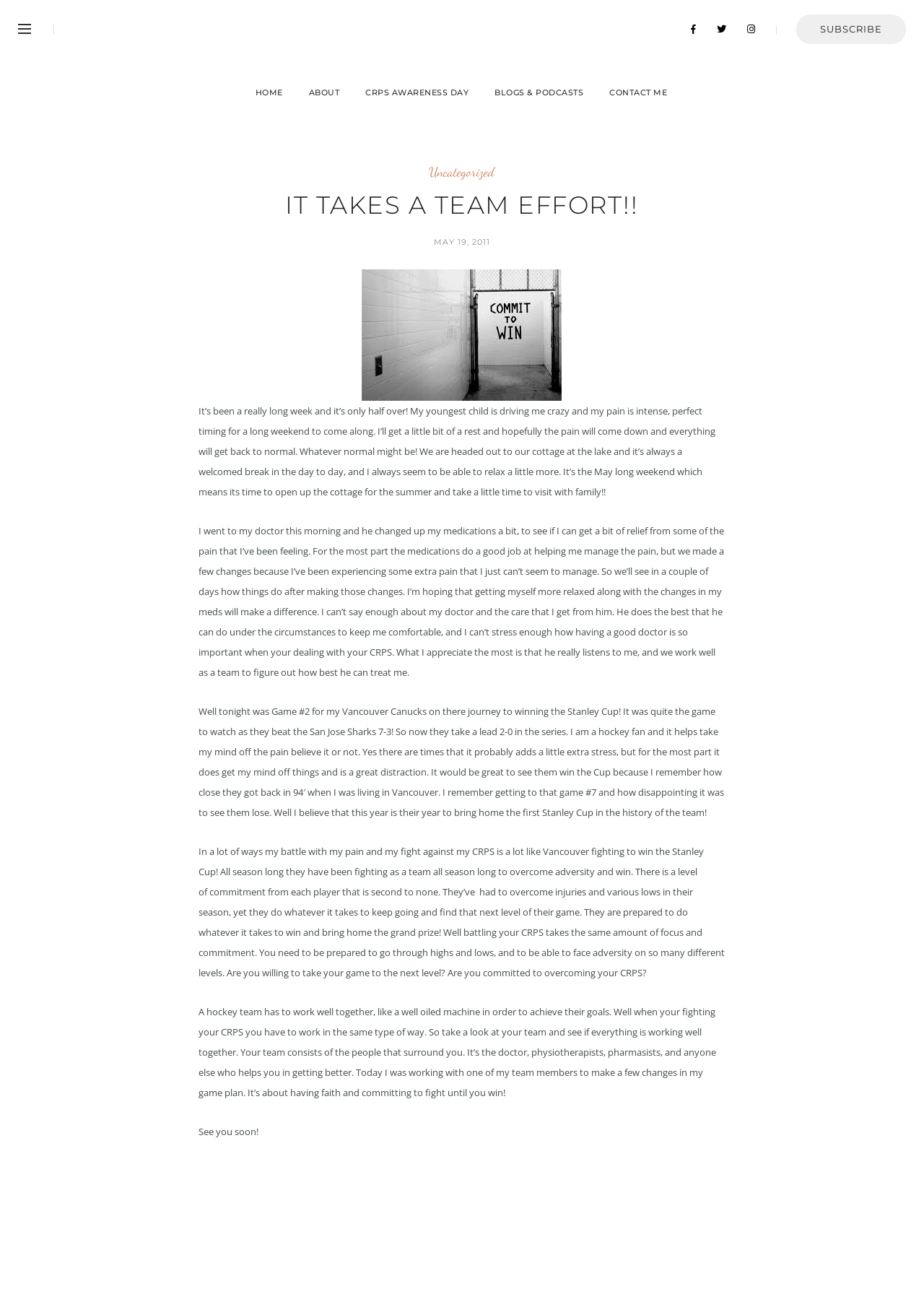Find and provide the bounding box coordinates for the UI element described with: "Subscribe".

[0.862, 0.011, 0.98, 0.034]